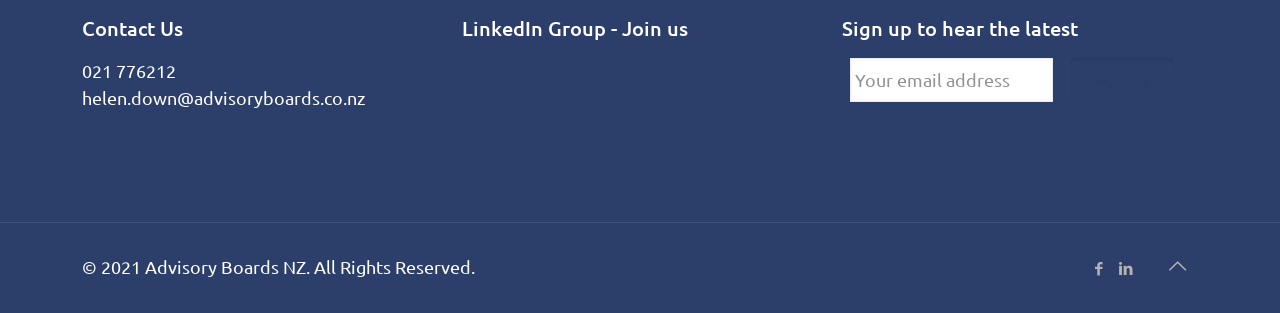Please identify the coordinates of the bounding box that should be clicked to fulfill this instruction: "Enter email address".

[0.664, 0.185, 0.823, 0.326]